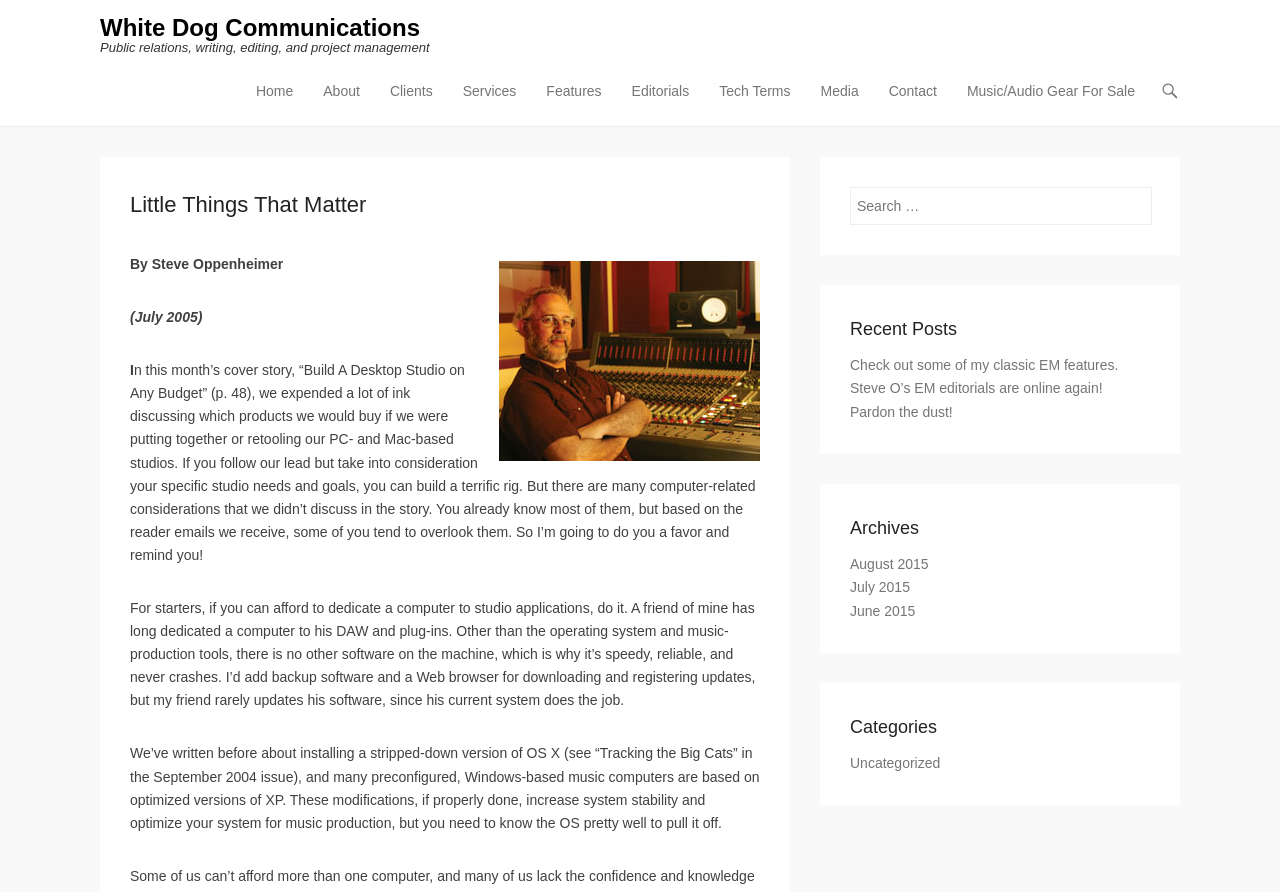Please respond to the question with a concise word or phrase:
What is the topic of the article?

Building a desktop studio